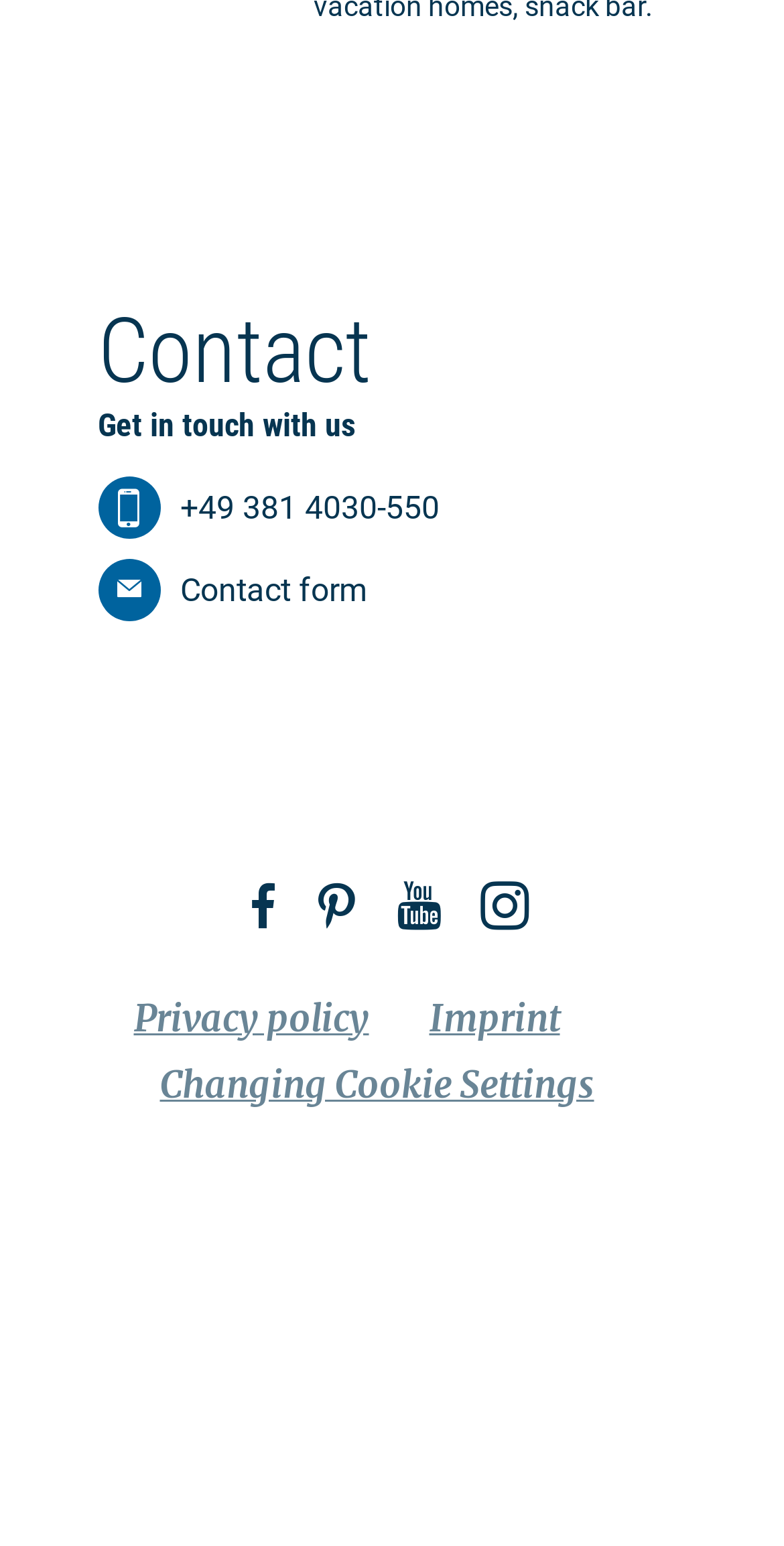Provide the bounding box coordinates of the area you need to click to execute the following instruction: "Check the Privacy policy".

[0.171, 0.643, 0.471, 0.673]